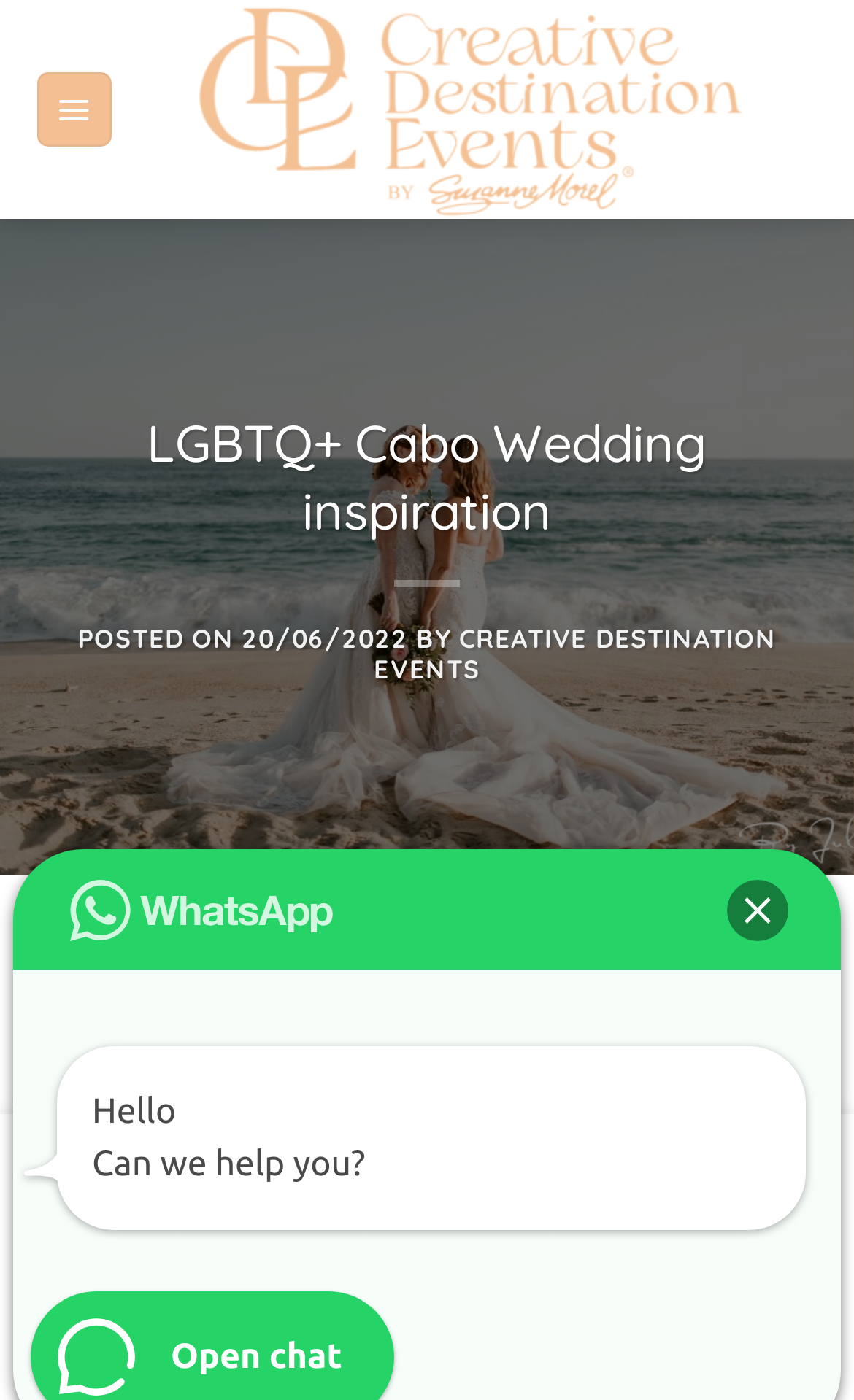When was the post published?
Refer to the image and provide a thorough answer to the question.

I found the publication date by looking at the section below the main heading, where it says 'POSTED ON 20/06/2022'. The date is '20/06/2022'.